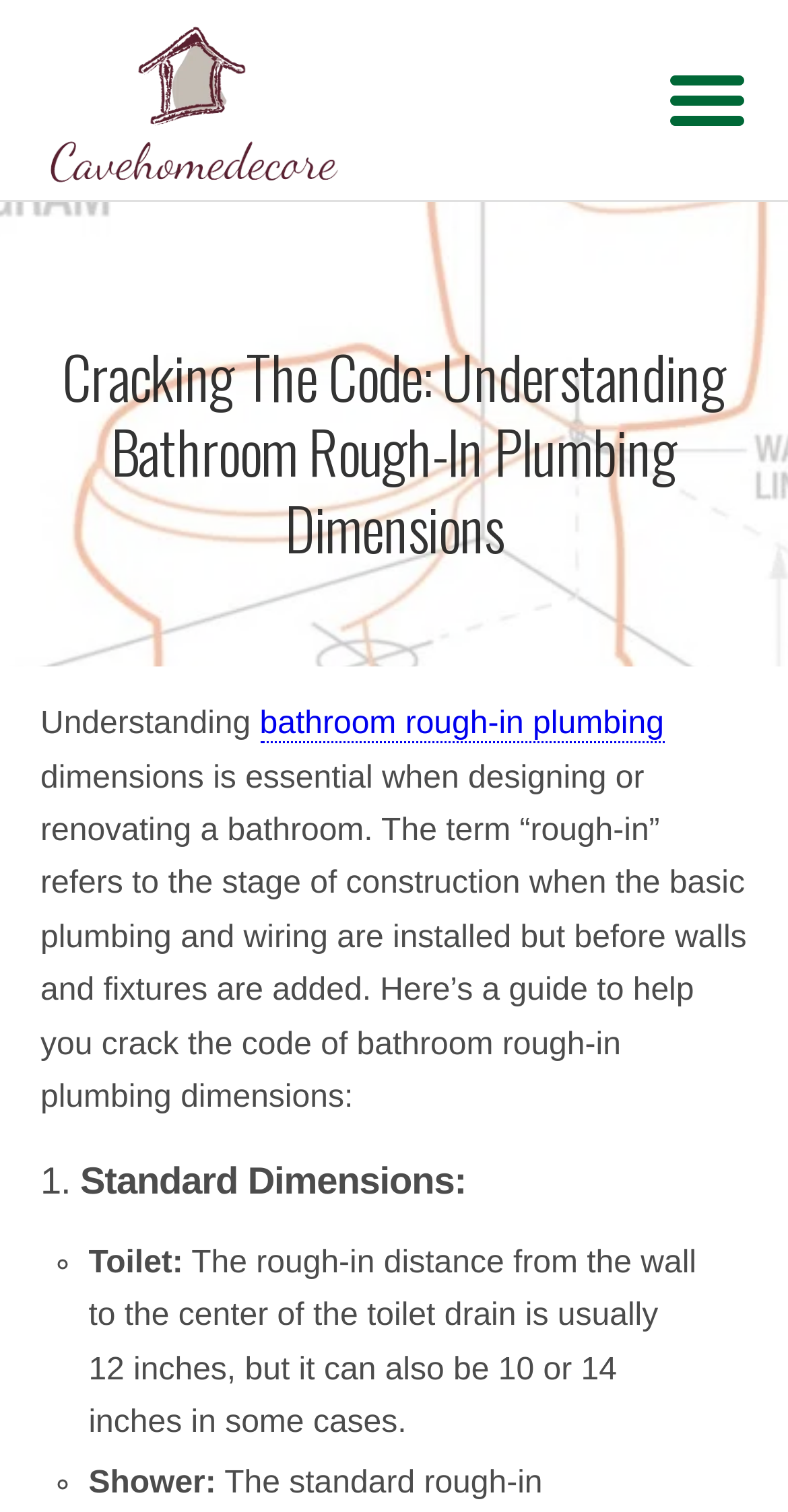With reference to the screenshot, provide a detailed response to the question below:
What is the stage of construction referred to as 'rough-in'?

The webpage explains that the term 'rough-in' refers to the stage of construction when the basic plumbing and wiring are installed but before walls and fixtures are added.